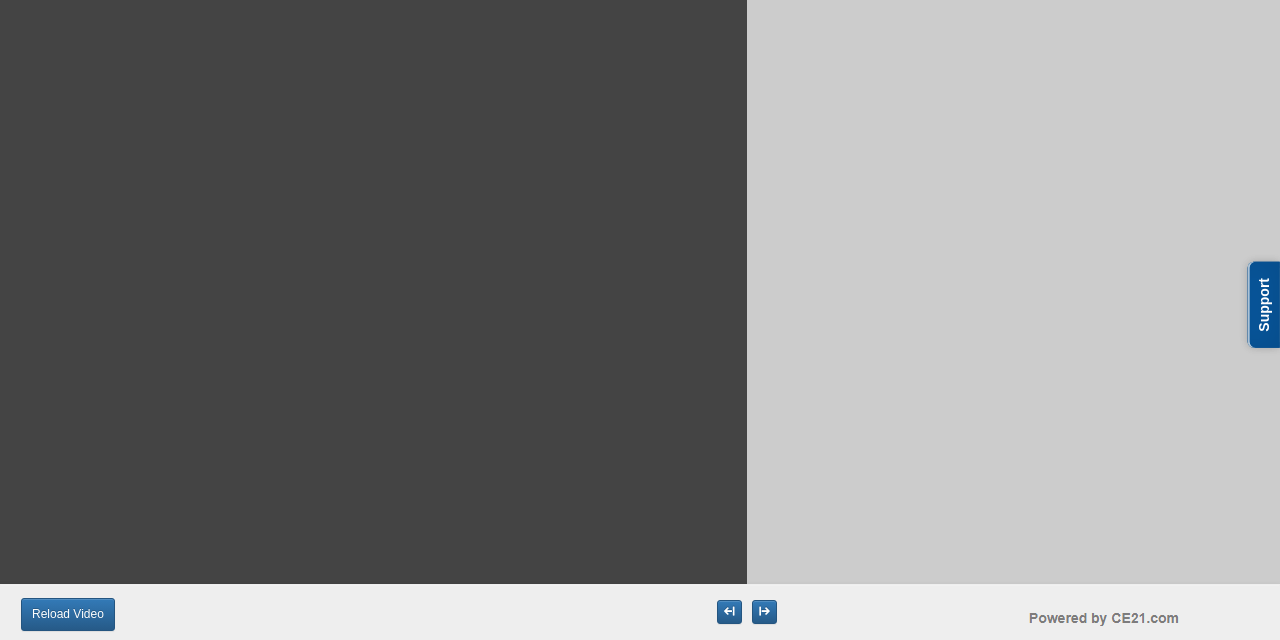Refer to the element description Reload Video and identify the corresponding bounding box in the screenshot. Format the coordinates as (top-left x, top-left y, bottom-right x, bottom-right y) with values in the range of 0 to 1.

[0.016, 0.934, 0.09, 0.986]